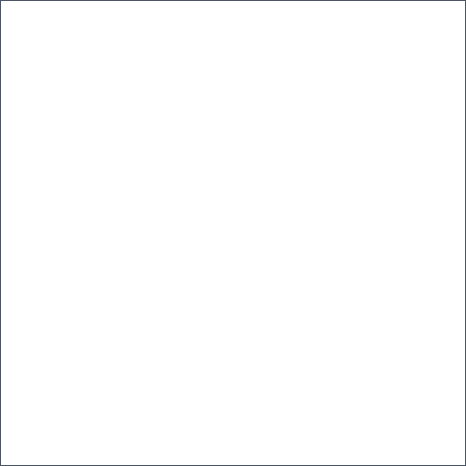Provide a comprehensive description of the image.

The image accompanying the customer testimonials for BIG MAX Golf products highlights the brand's reputation in the golfing community. Below the image, a caption notes "Image credit: facebook.com/bigmaxgolf," emphasizing the source of the visual content. The testimonials convey a mix of customer satisfaction, particularly focusing on the sleek design and handling of the Blade IP golf cart, which is praised for its stability and the brand's excellent customer service. This visual element complements the text, representing the positive feedback and experiences shared by users regarding BIG MAX Golf accessories, ensuring potential buyers are well-informed before making a purchase decision.